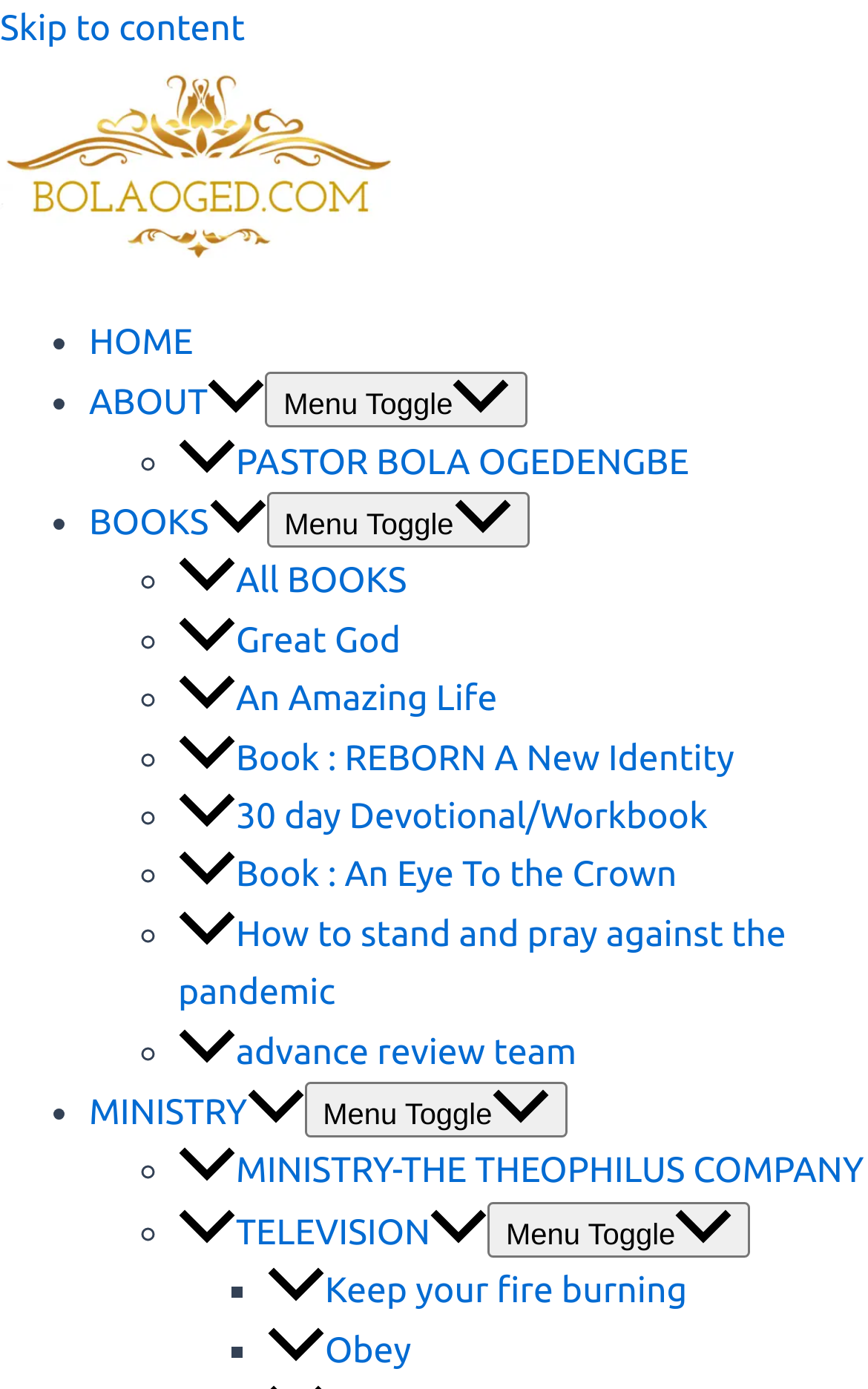What is the last menu item?
Using the picture, provide a one-word or short phrase answer.

TELEVISION